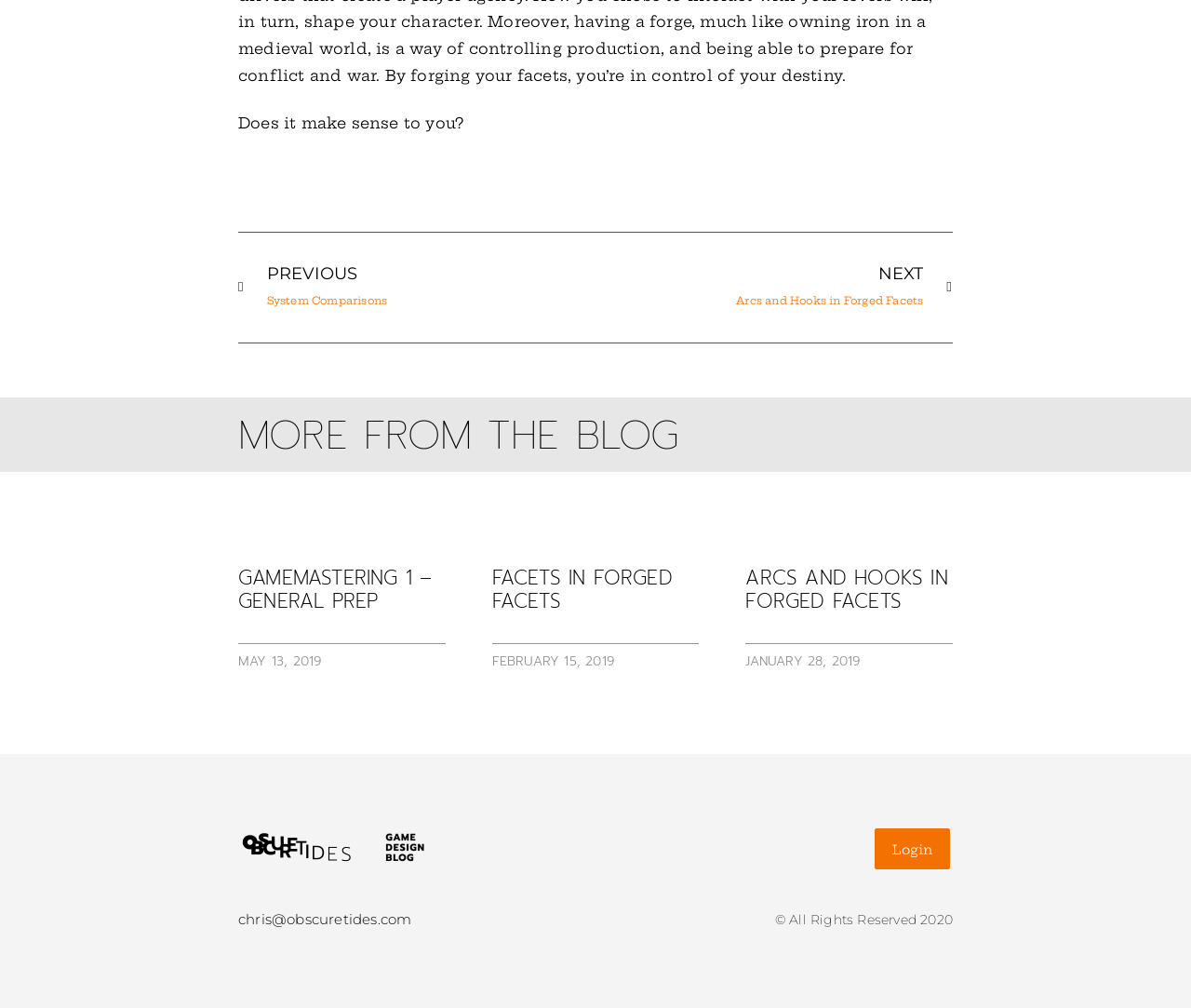Find the bounding box coordinates for the UI element whose description is: "Gamemastering 1 – General Prep". The coordinates should be four float numbers between 0 and 1, in the format [left, top, right, bottom].

[0.2, 0.559, 0.363, 0.611]